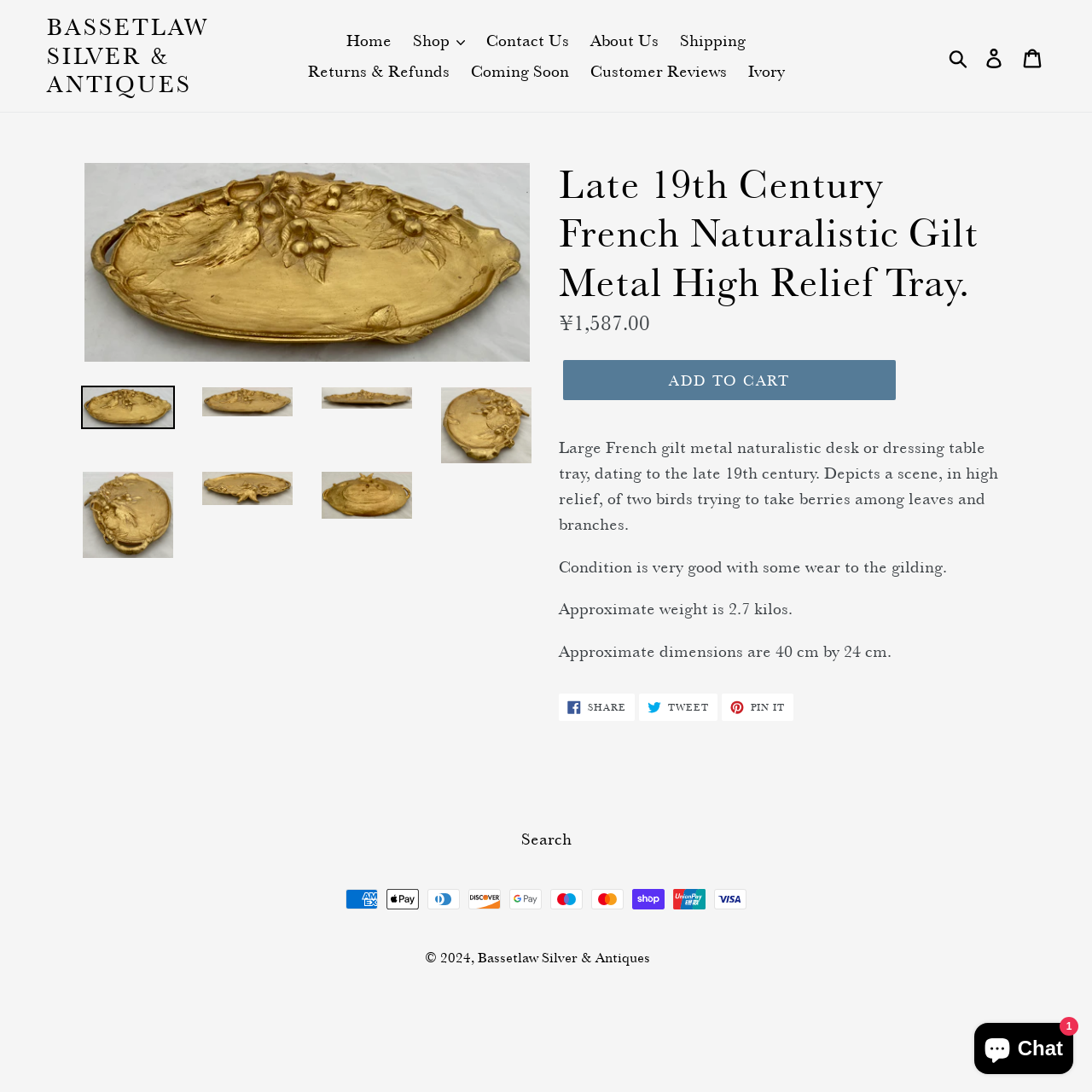What is the purpose of the 'ADD TO CART' button?
Please provide a comprehensive answer based on the contents of the image.

The 'ADD TO CART' button is likely intended to allow users to add the tray to their shopping cart, indicating their intention to purchase the item.